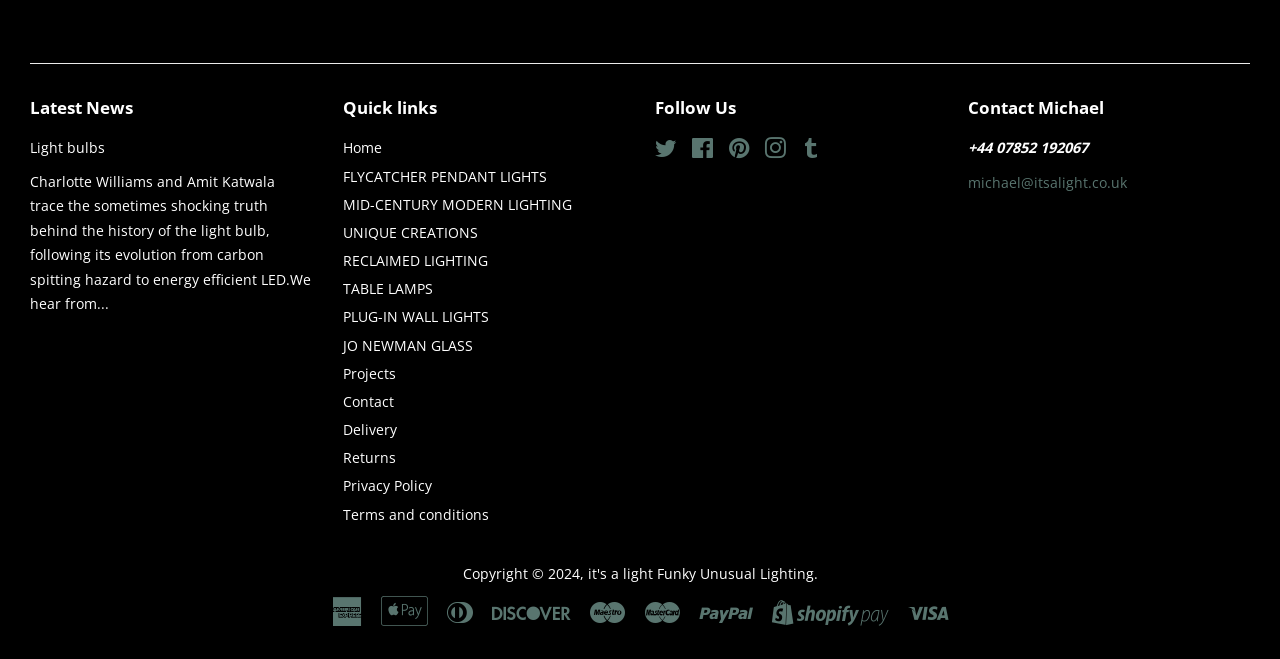What payment methods are accepted?
Could you answer the question with a detailed and thorough explanation?

The payment methods are listed at the bottom of the webpage, and they include American Express, Apple Pay, Diners Club, Discover, Maestro, Master, Paypal, Shopify Pay, and Visa. These payment methods are displayed as static texts with their respective logos.